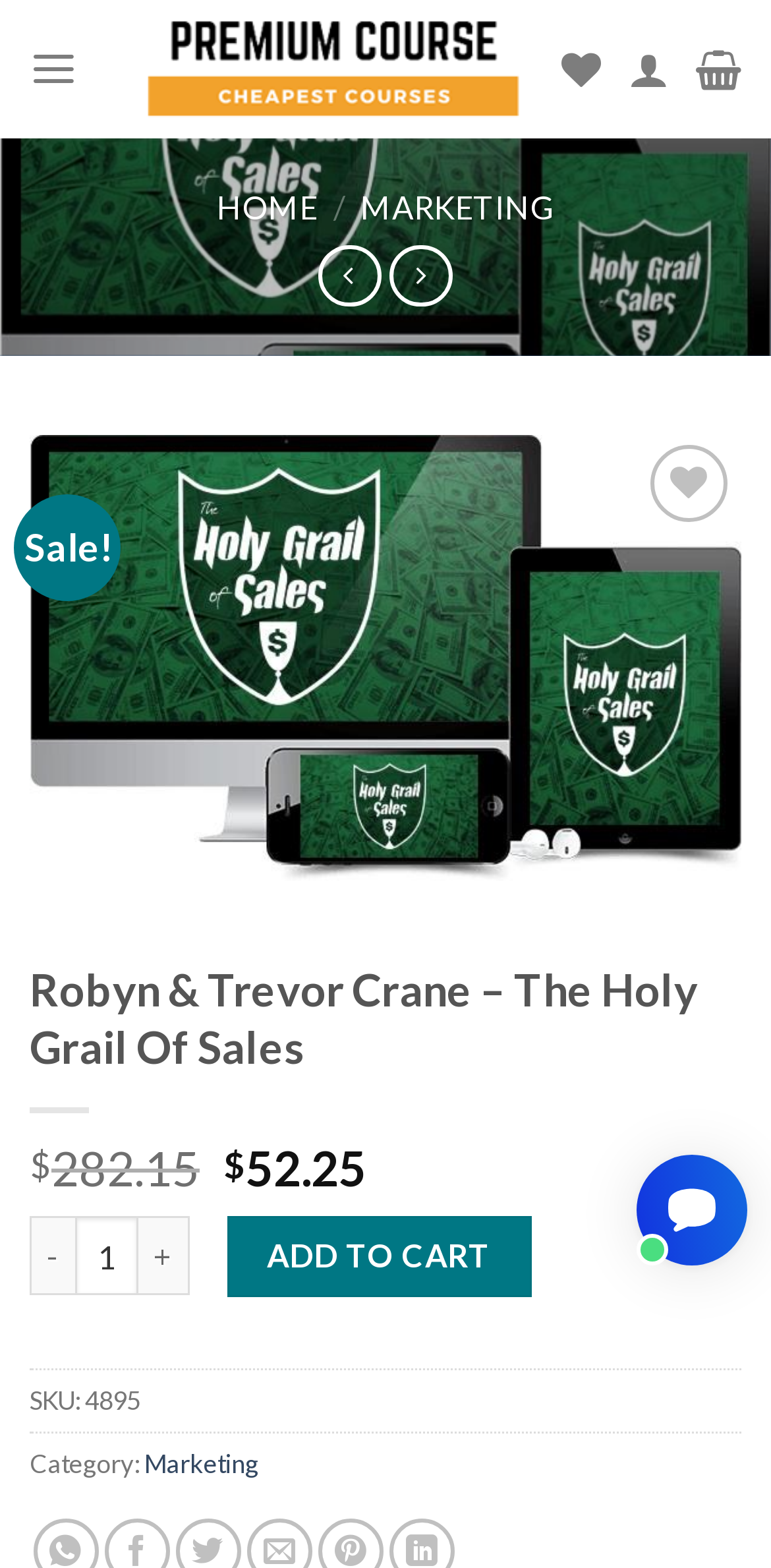What is the discounted price of the product? Examine the screenshot and reply using just one word or a brief phrase.

$52.25